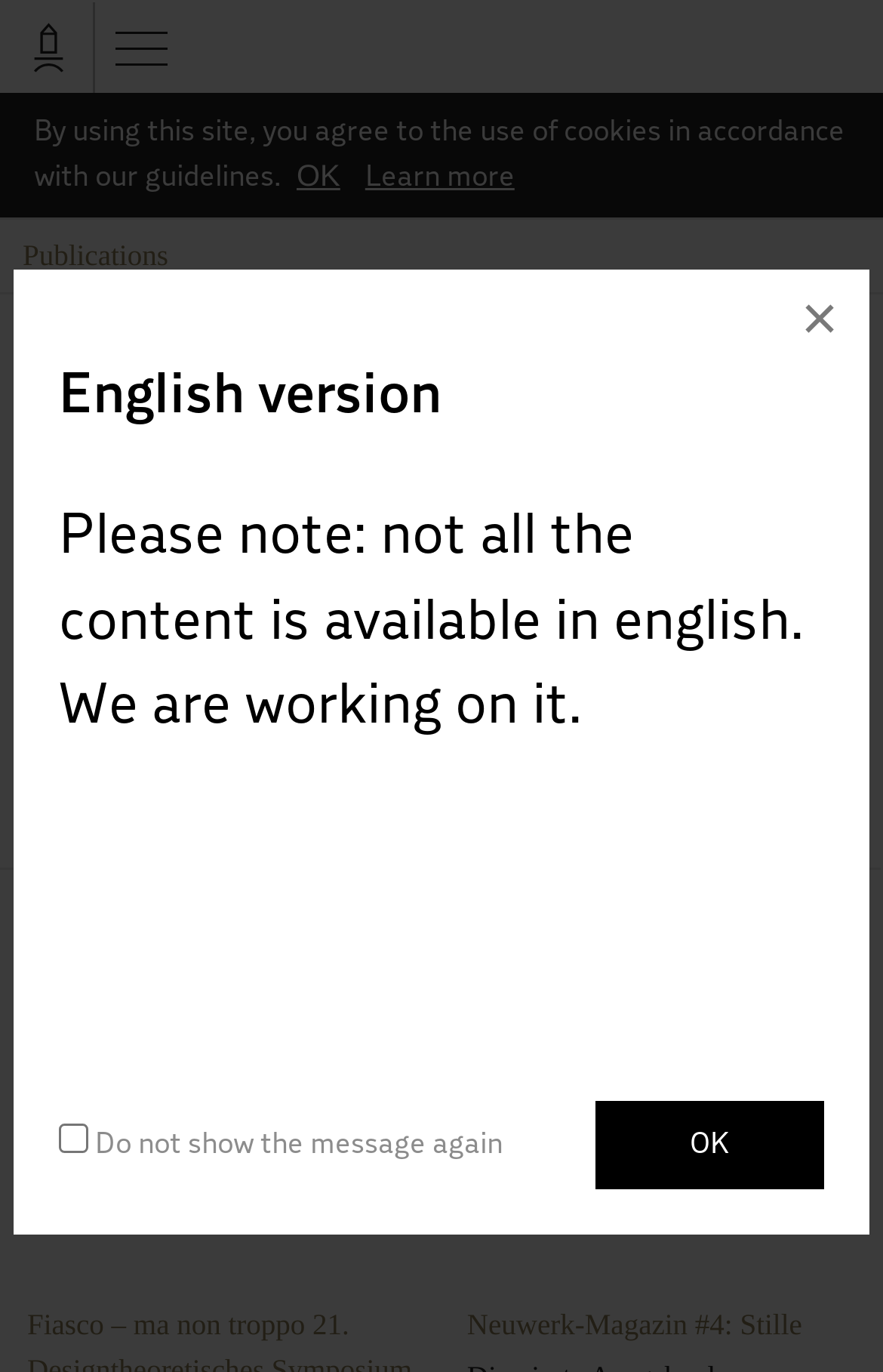Determine the bounding box for the HTML element described here: "homepage". The coordinates should be given as [left, top, right, bottom] with each number being a float between 0 and 1.

[0.003, 0.002, 0.105, 0.066]